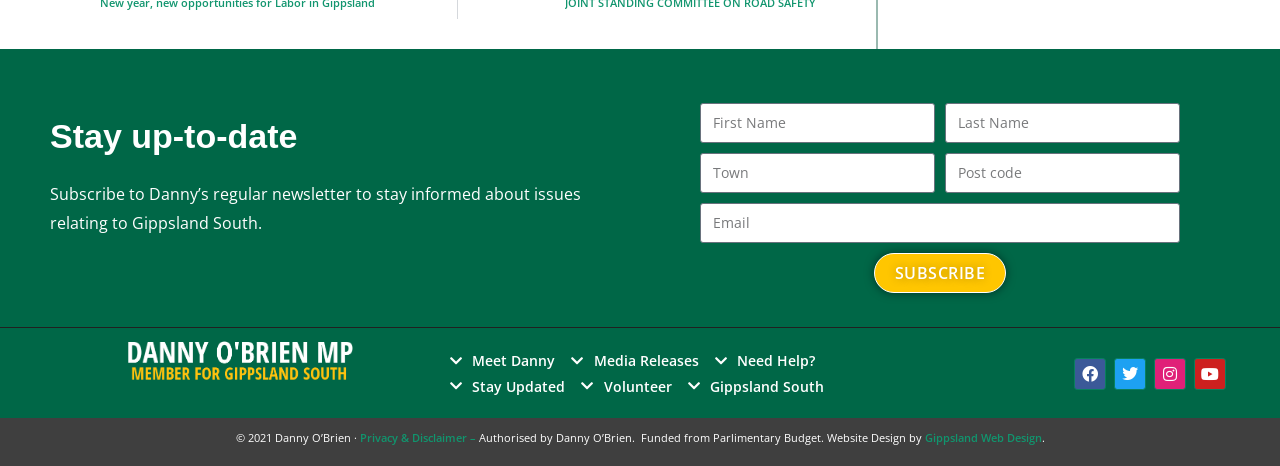Given the element description, predict the bounding box coordinates in the format (top-left x, top-left y, bottom-right x, bottom-right y), using floating point numbers between 0 and 1: Subscribe

[0.683, 0.543, 0.786, 0.629]